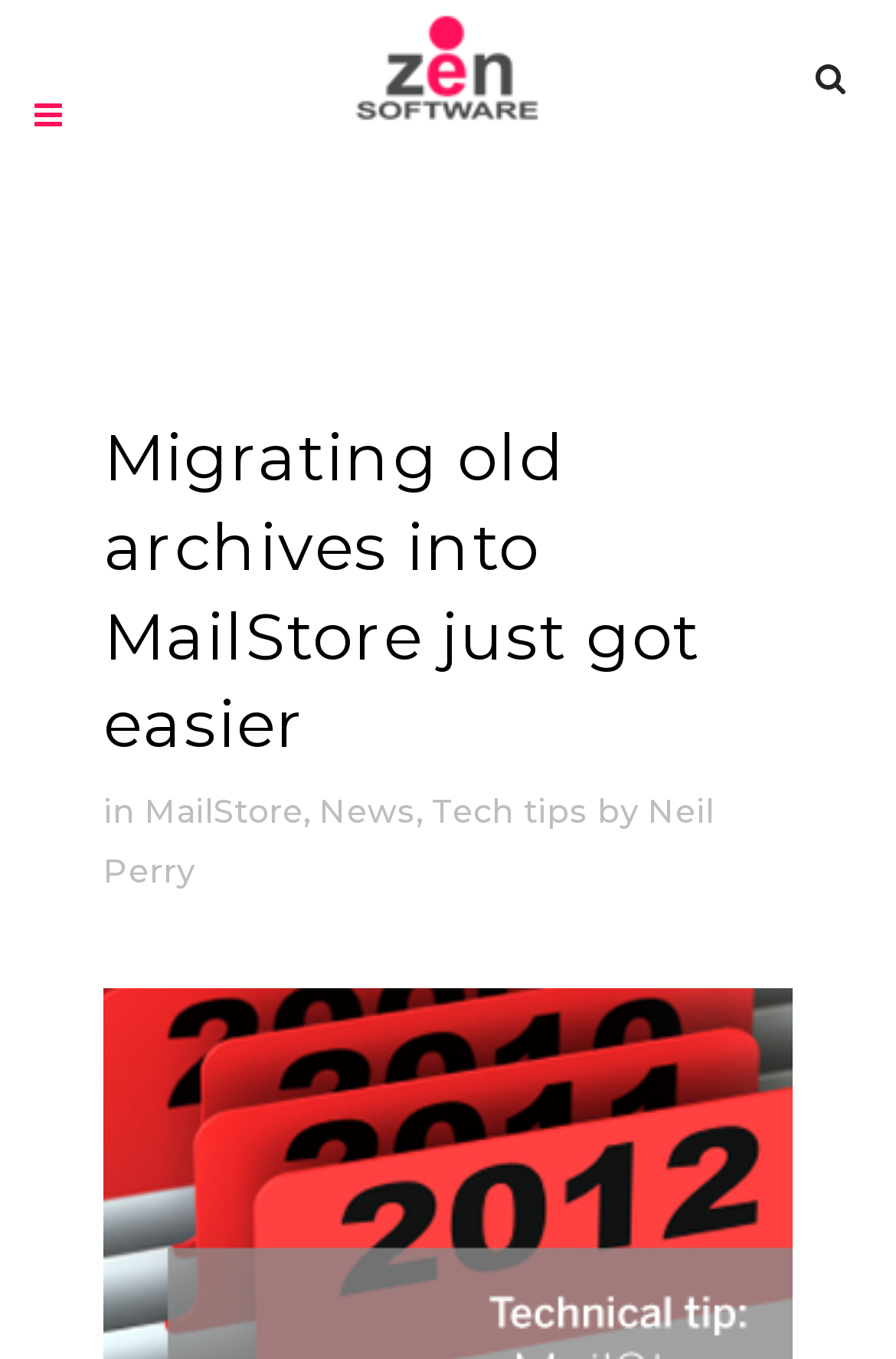Identify the bounding box for the UI element specified in this description: "MailStore". The coordinates must be four float numbers between 0 and 1, formatted as [left, top, right, bottom].

[0.162, 0.582, 0.338, 0.612]